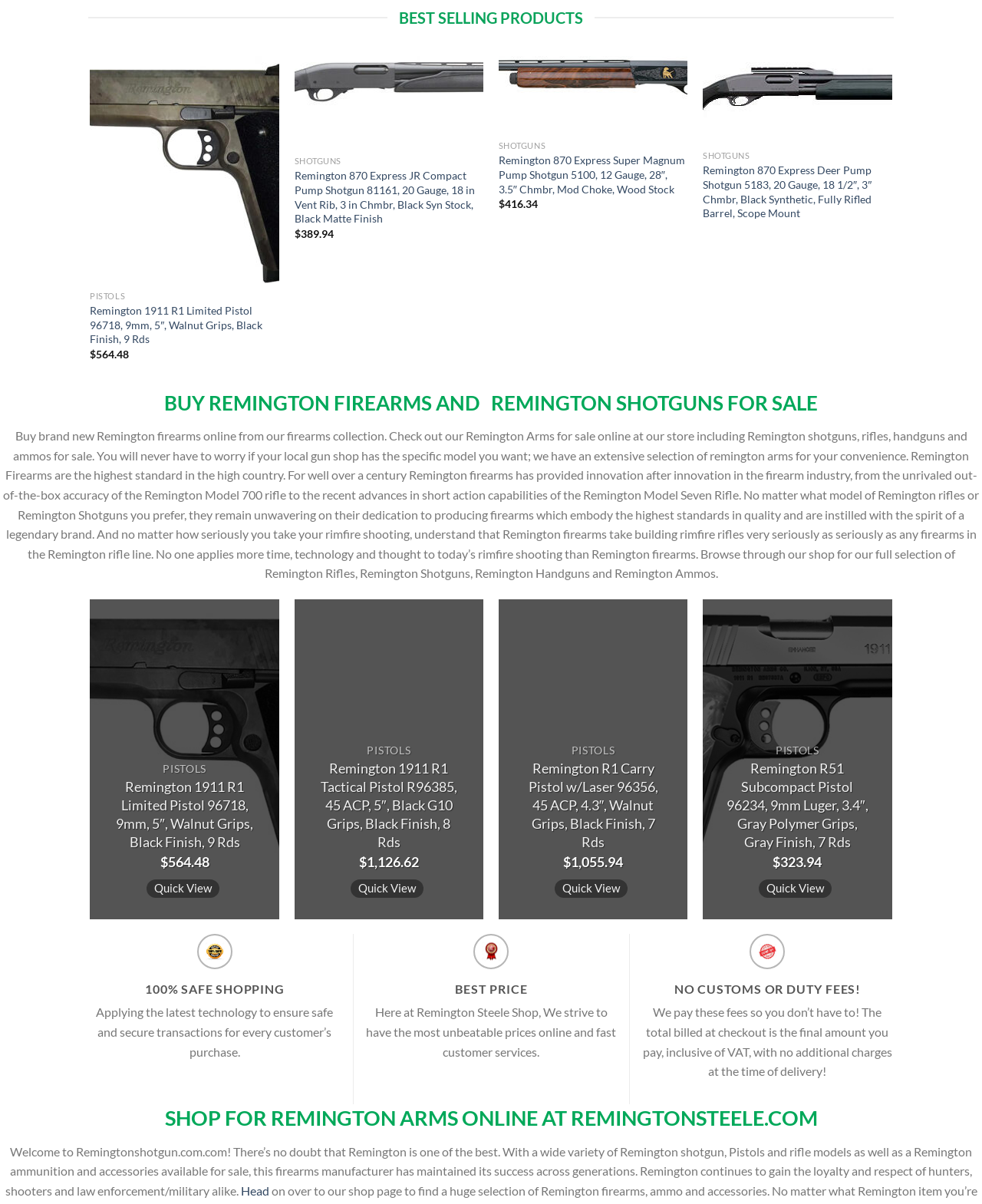Determine the bounding box coordinates for the area that should be clicked to carry out the following instruction: "View Remington 1911 R1 details".

[0.092, 0.3, 0.284, 0.321]